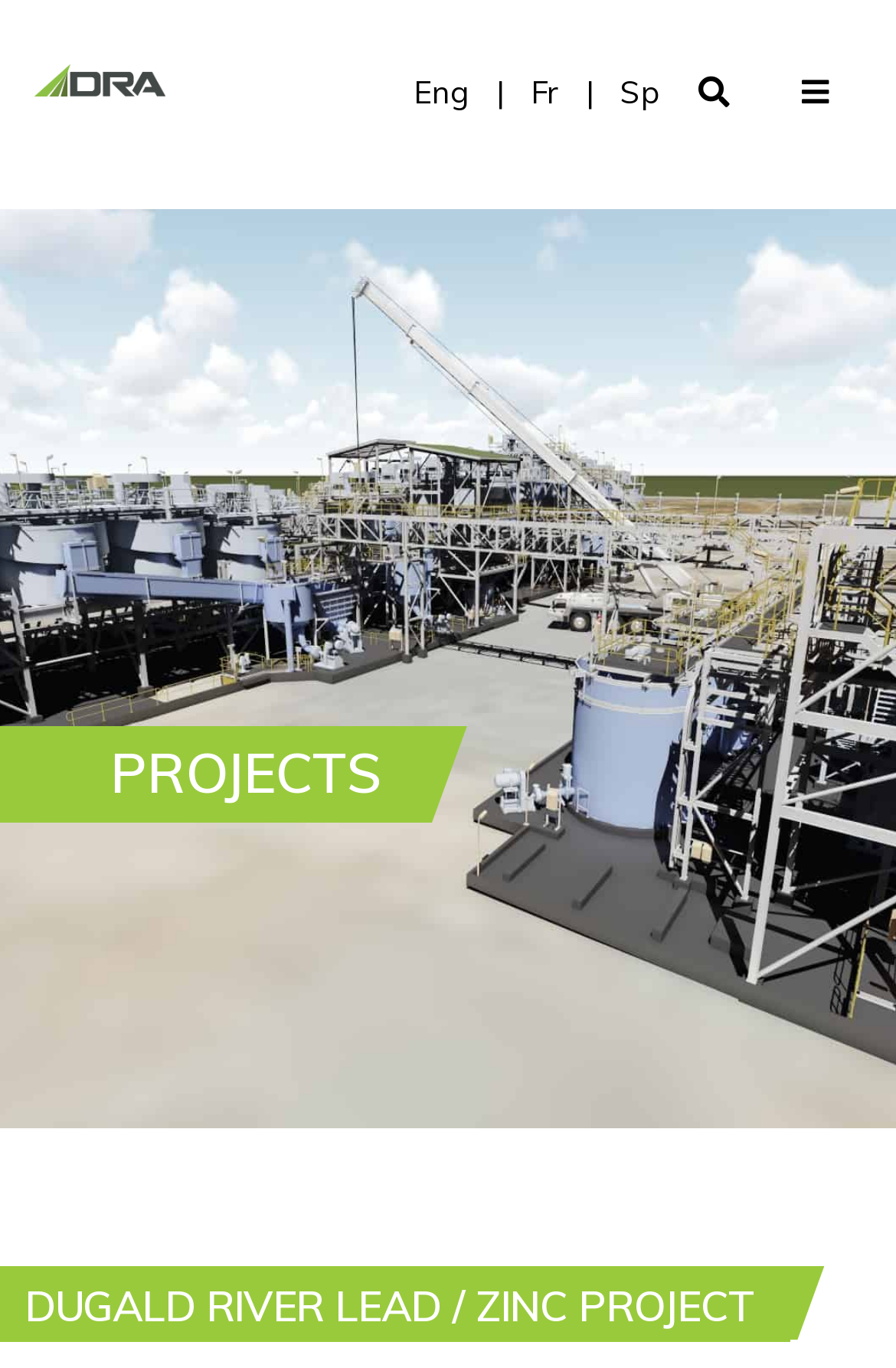What languages are available on this website?
Provide a fully detailed and comprehensive answer to the question.

I inferred this answer by looking at the links 'Eng', 'Fr', and 'Sp' which are likely to be language options. Their positions are close to each other, suggesting they are related.